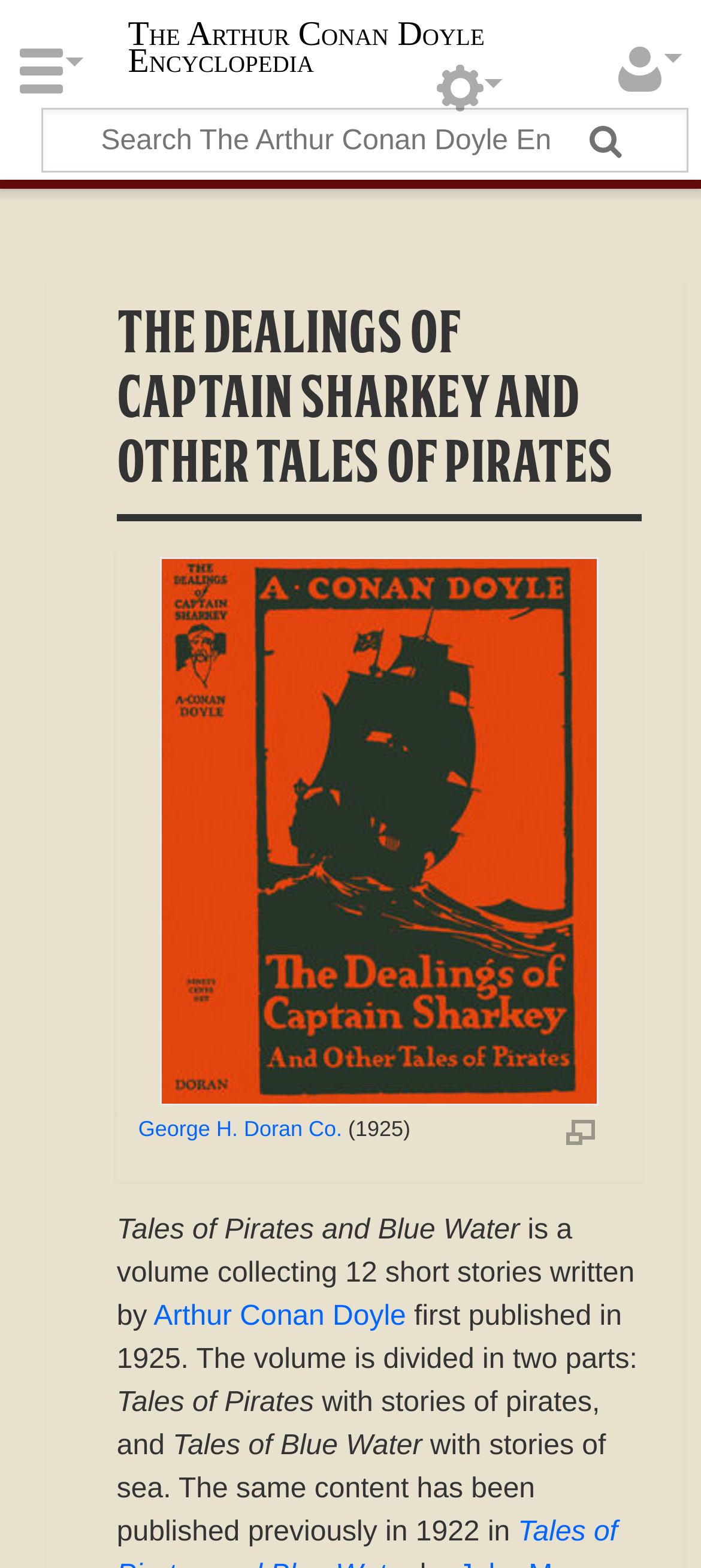Respond with a single word or phrase for the following question: 
How many short stories are collected in this volume?

12